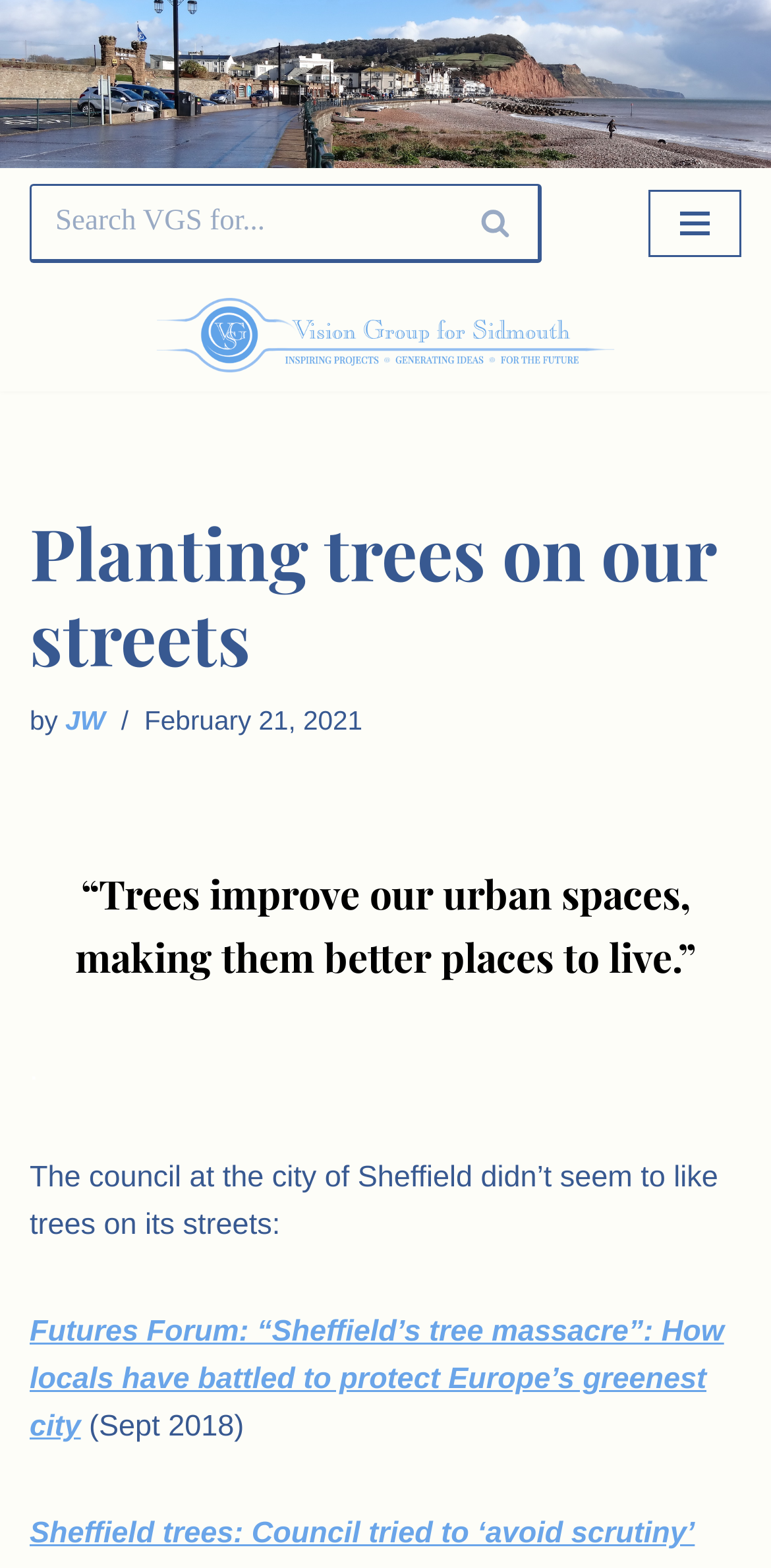Provide an in-depth caption for the webpage.

The webpage is about planting trees on streets, with a focus on the city of Sheffield. At the top left, there is a "Skip to content" link. Next to it, on the same horizontal level, is a search bar with a "Search" button and a small magnifying glass icon. 

On the top right, there is a "Navigation Menu" button. Below it, there is a "Palette Switch" link. 

The main content of the webpage starts with a heading "Planting trees on our streets" followed by the author's name "JW" and the date "February 21, 2021". 

Below the author information, there is a quote "“Trees improve our urban spaces, making them better places to live.”" in a larger font size. 

The main article begins with a sentence "The council at the city of Sheffield didn’t seem to like trees on its streets:" followed by a link to an article "Futures Forum: “Sheffield’s tree massacre”: How locals have battled to protect Europe’s greenest city" with a note "(Sept 2018)" in a smaller font size.